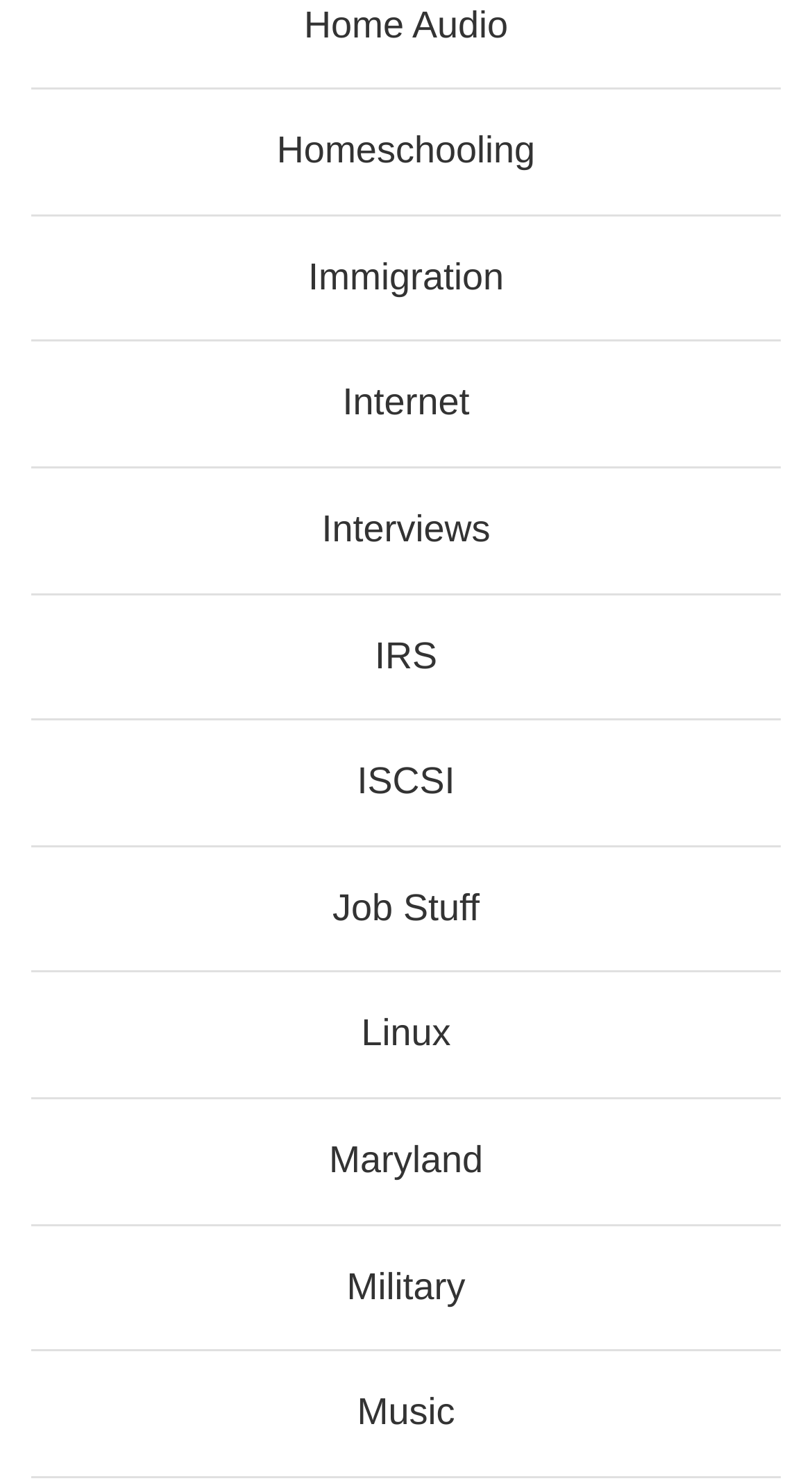Kindly determine the bounding box coordinates for the clickable area to achieve the given instruction: "Explore Internet options".

[0.422, 0.258, 0.578, 0.286]